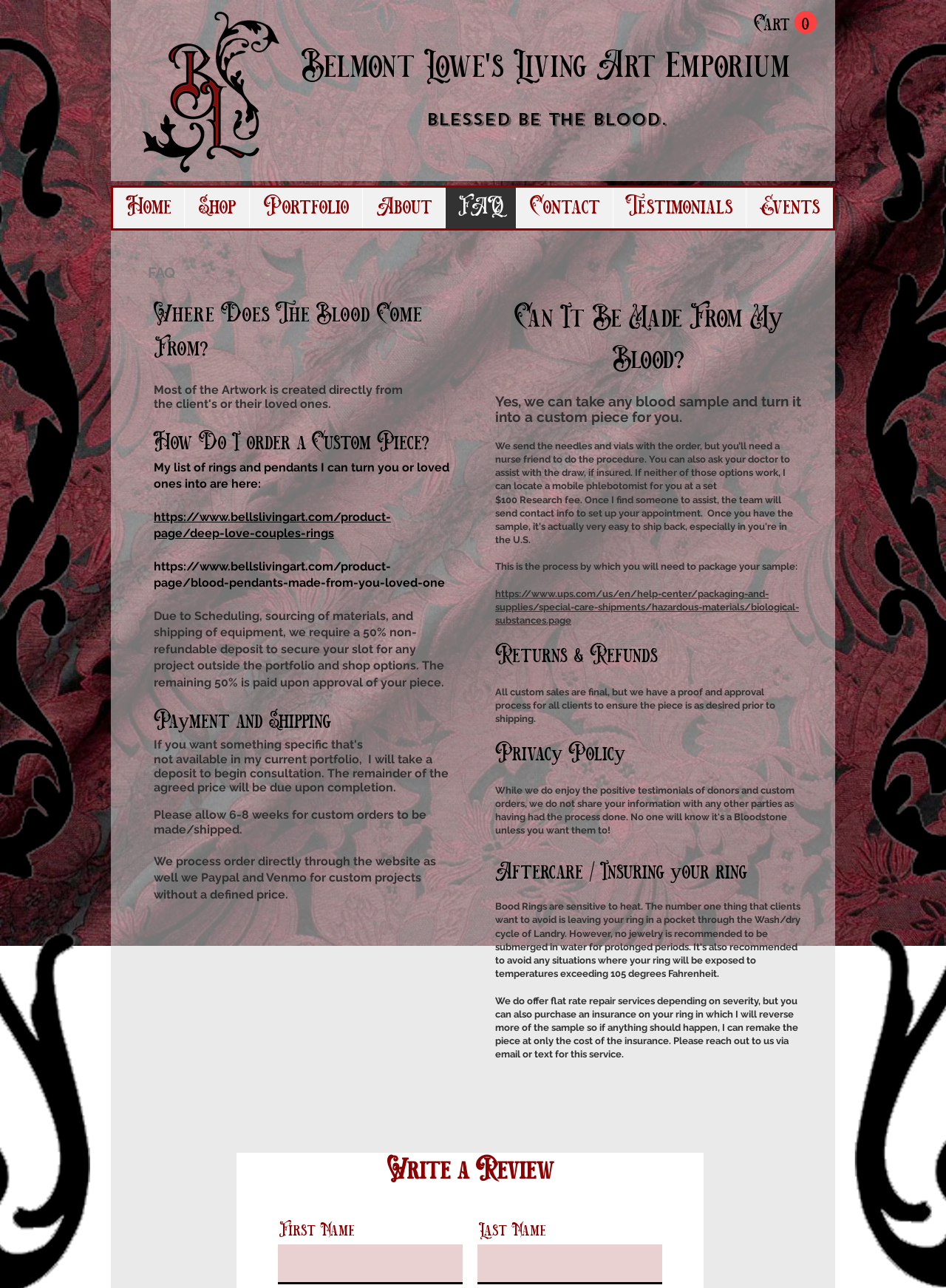Identify the bounding box coordinates of the clickable region necessary to fulfill the following instruction: "Click on the 'Cart with 0 items' button". The bounding box coordinates should be four float numbers between 0 and 1, i.e., [left, top, right, bottom].

[0.797, 0.009, 0.863, 0.027]